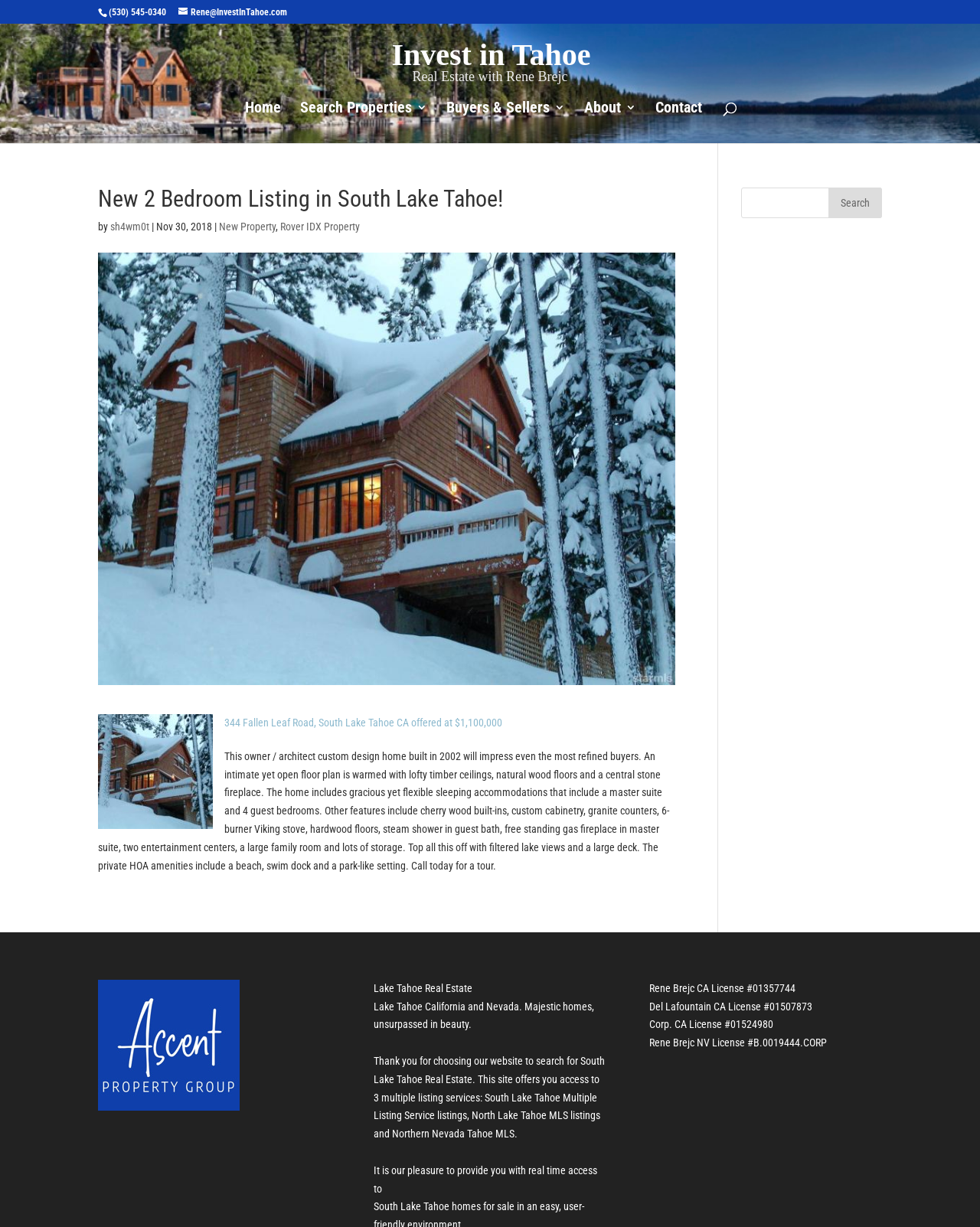Show the bounding box coordinates of the element that should be clicked to complete the task: "Contact Rene Brejc".

[0.669, 0.083, 0.716, 0.117]